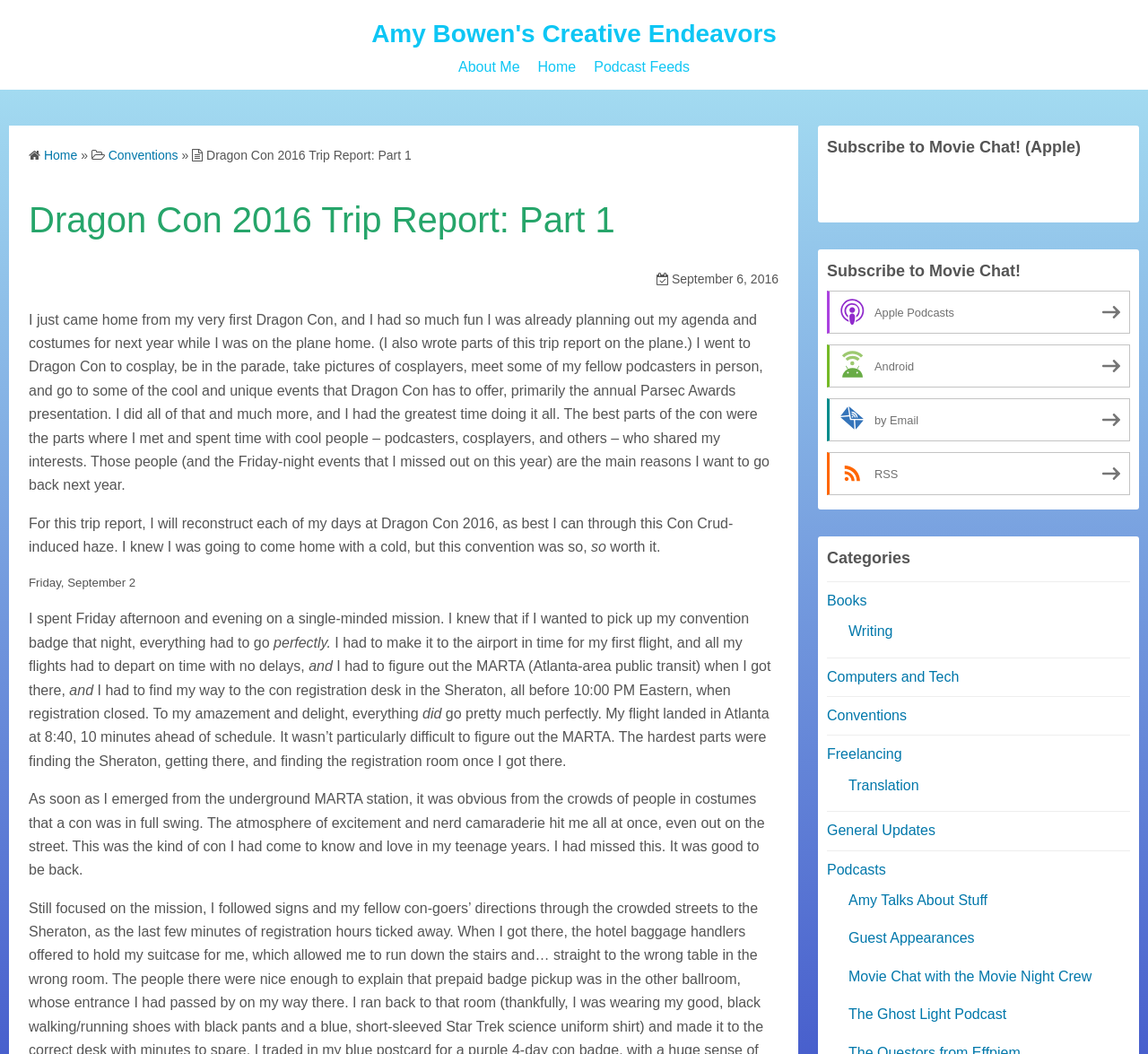Locate the bounding box coordinates of the area that needs to be clicked to fulfill the following instruction: "Click on 'About Me'". The coordinates should be in the format of four float numbers between 0 and 1, namely [left, top, right, bottom].

[0.391, 0.043, 0.461, 0.085]